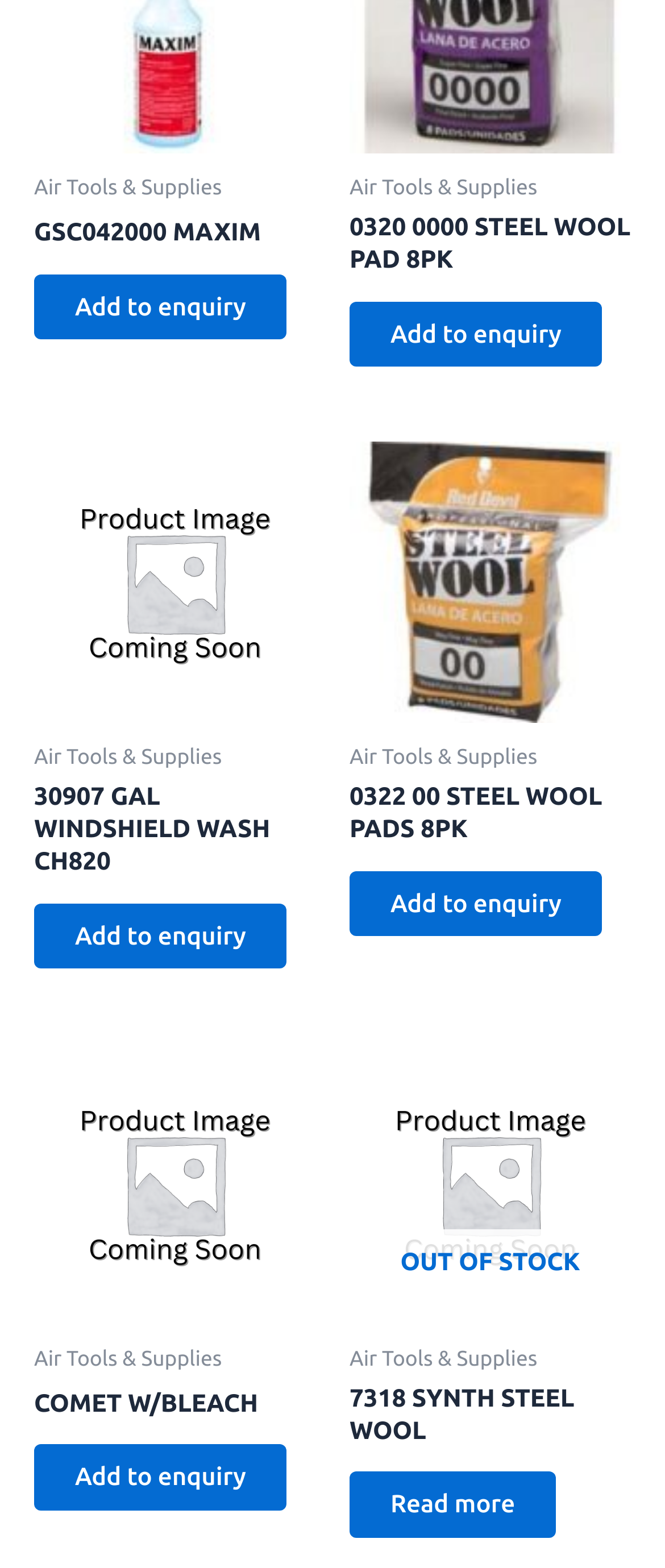What is the purpose of the links with 'Add to enquiry' text?
Look at the image and respond with a one-word or short-phrase answer.

To add products to enquiry